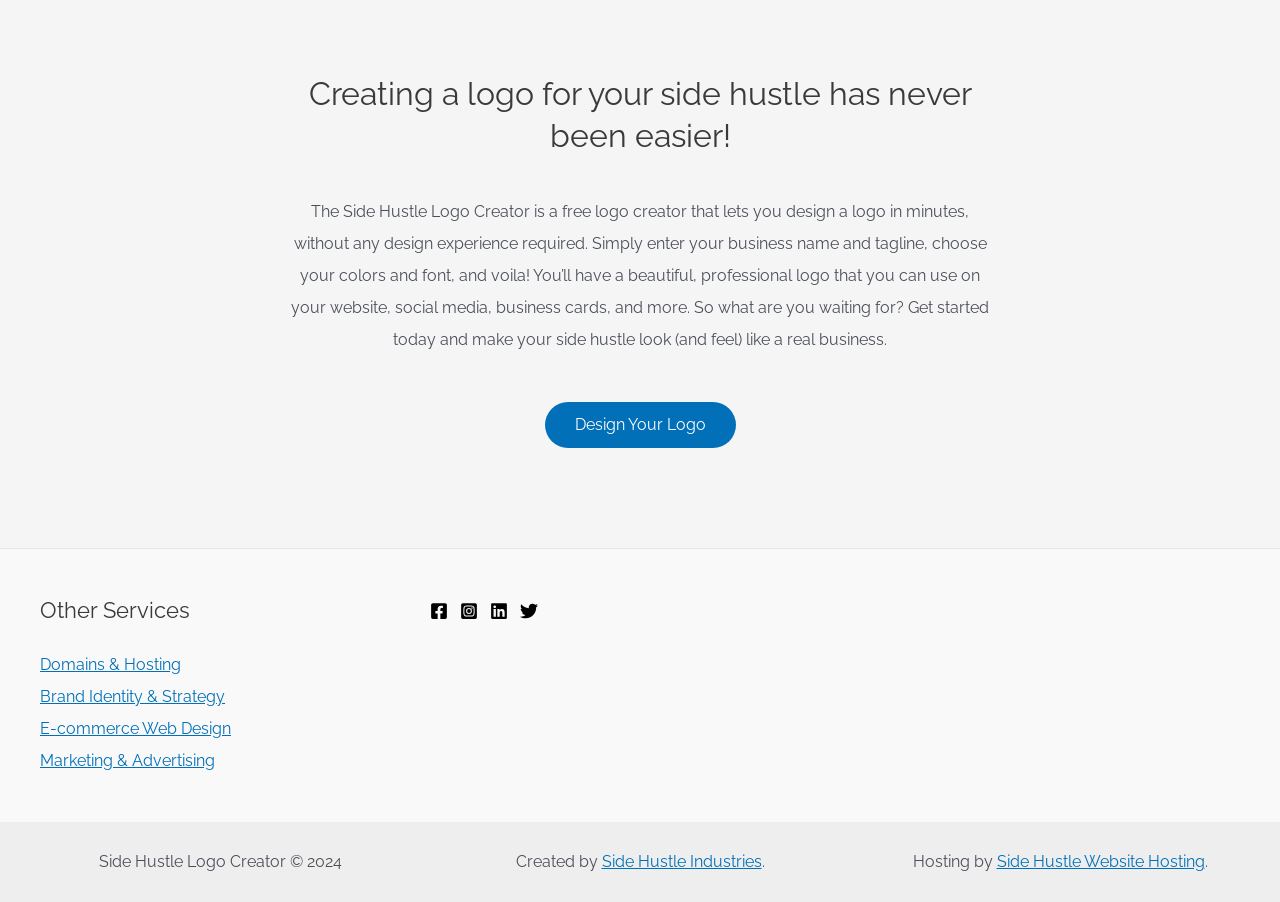Locate the bounding box coordinates of the area where you should click to accomplish the instruction: "Click on the 'Parenting' category link".

None